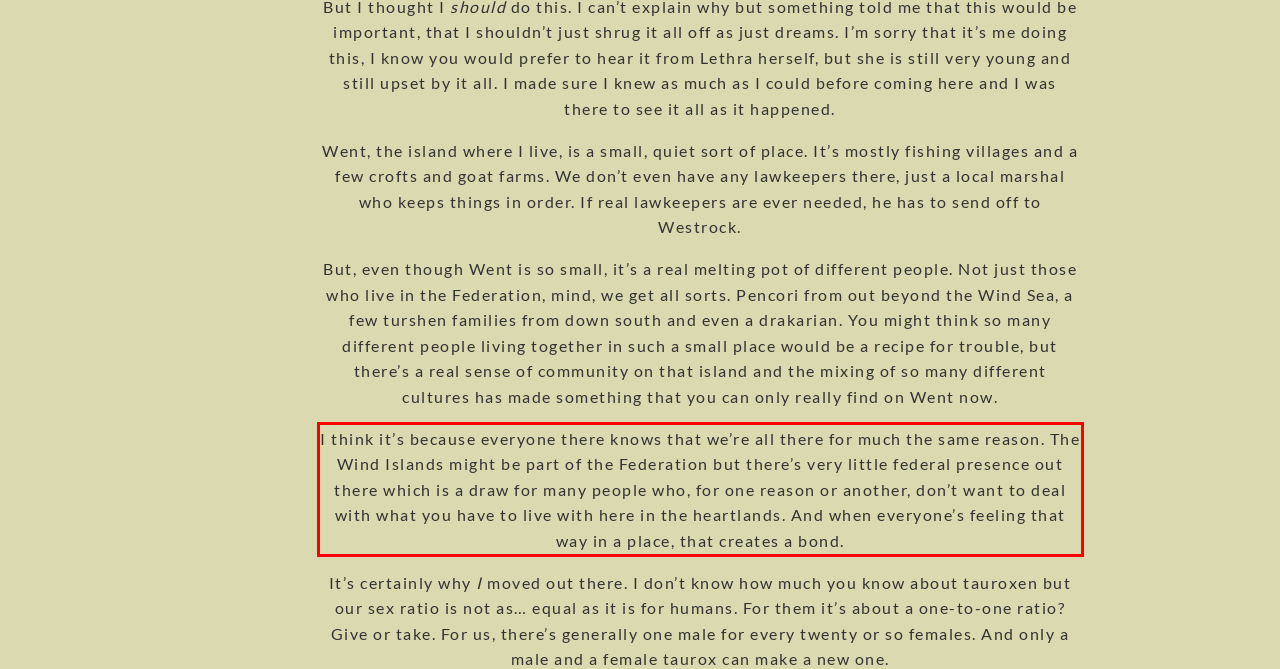You are provided with a screenshot of a webpage featuring a red rectangle bounding box. Extract the text content within this red bounding box using OCR.

I think it’s because everyone there knows that we’re all there for much the same reason. The Wind Islands might be part of the Federation but there’s very little federal presence out there which is a draw for many people who, for one reason or another, don’t want to deal with what you have to live with here in the heartlands. And when everyone’s feeling that way in a place, that creates a bond.